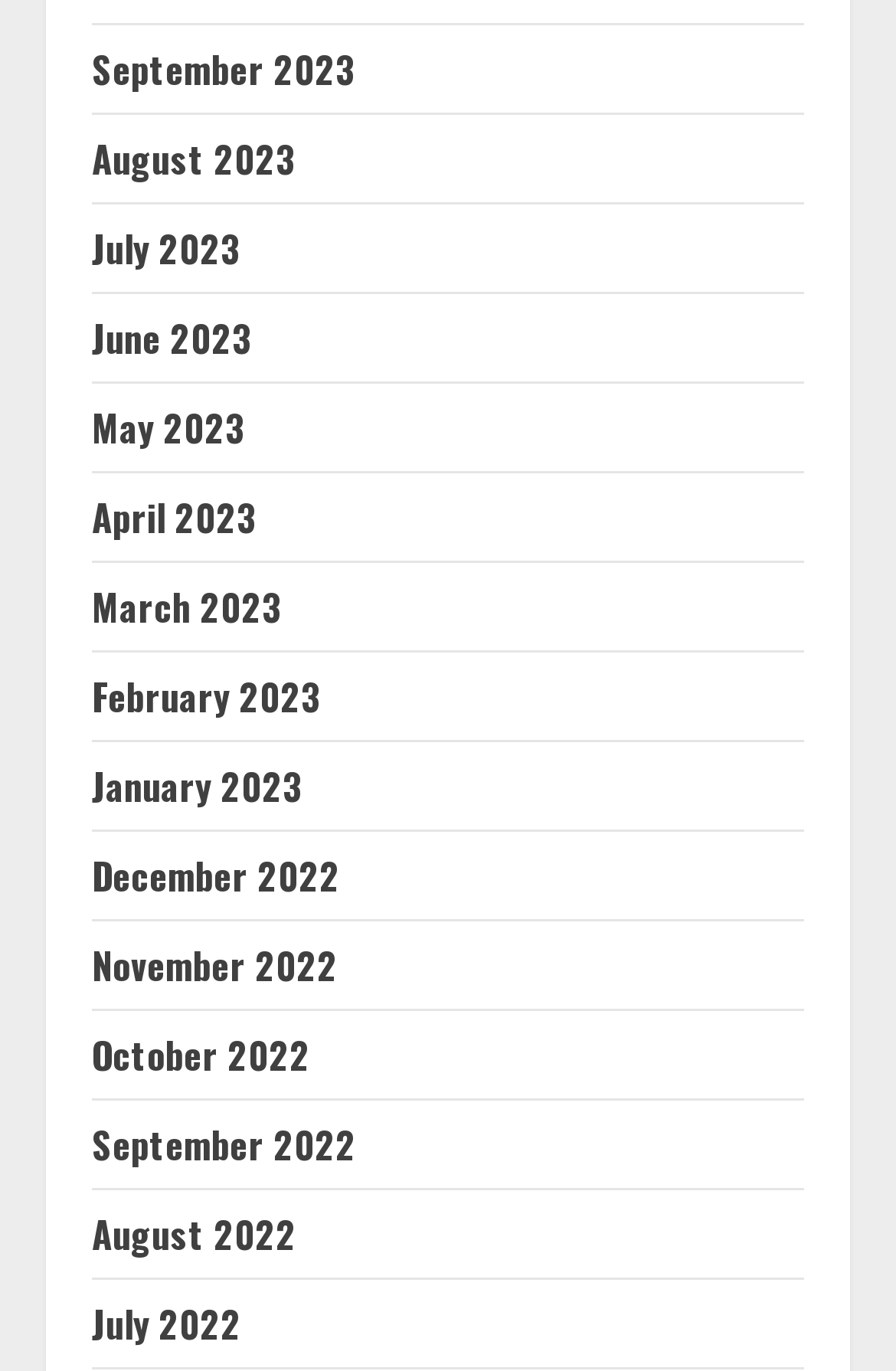Provide the bounding box coordinates of the HTML element this sentence describes: "January 2023". The bounding box coordinates consist of four float numbers between 0 and 1, i.e., [left, top, right, bottom].

[0.103, 0.553, 0.338, 0.593]